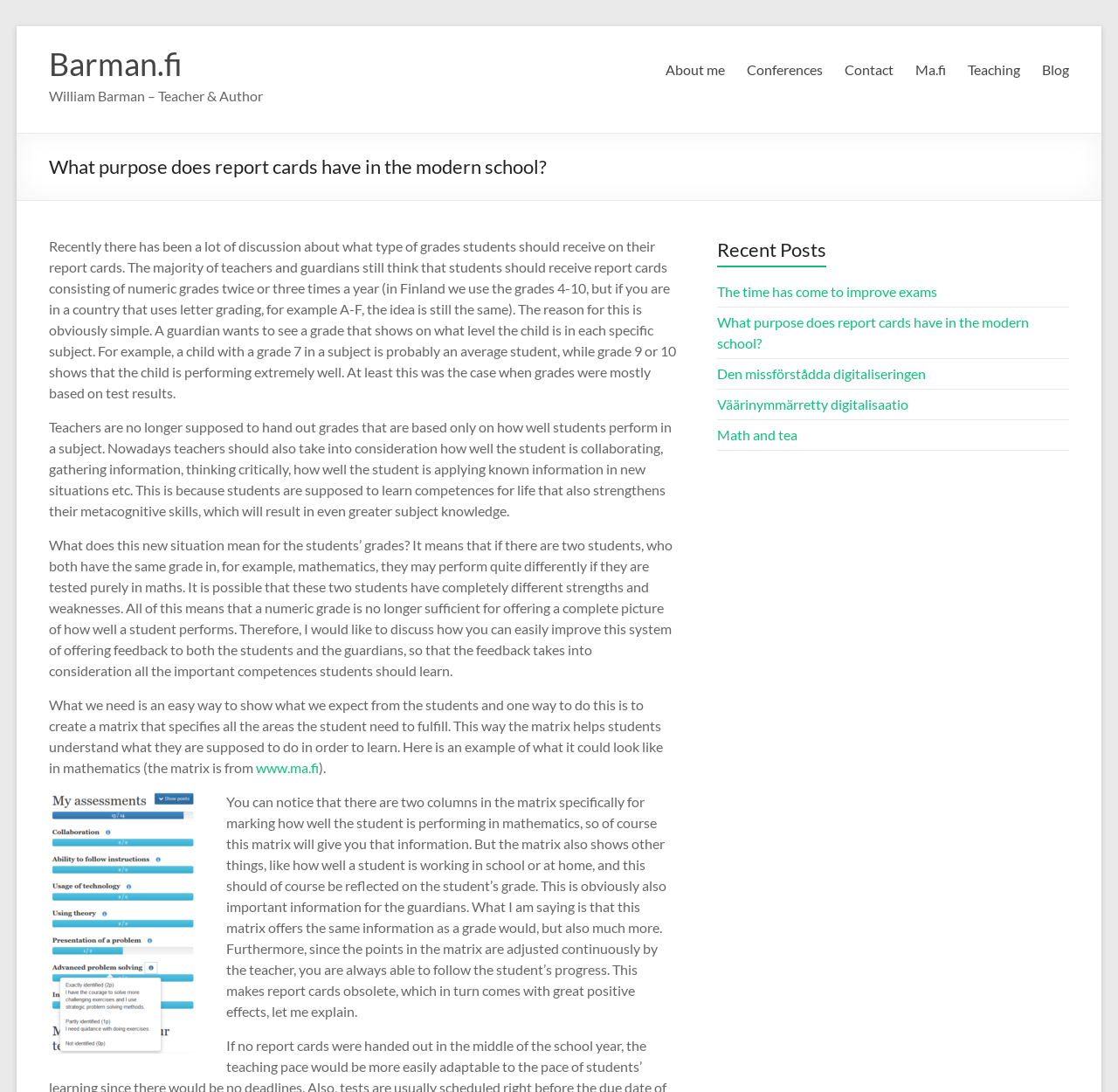What is the author's profession?
Using the information from the image, give a concise answer in one word or a short phrase.

Teacher & Author